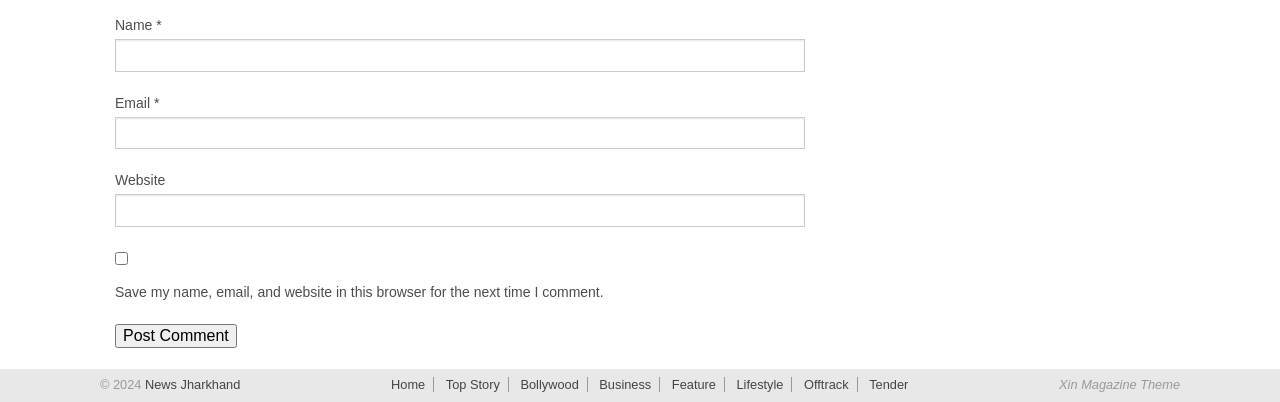Please find the bounding box coordinates for the clickable element needed to perform this instruction: "Visit the home page".

[0.299, 0.938, 0.338, 0.975]